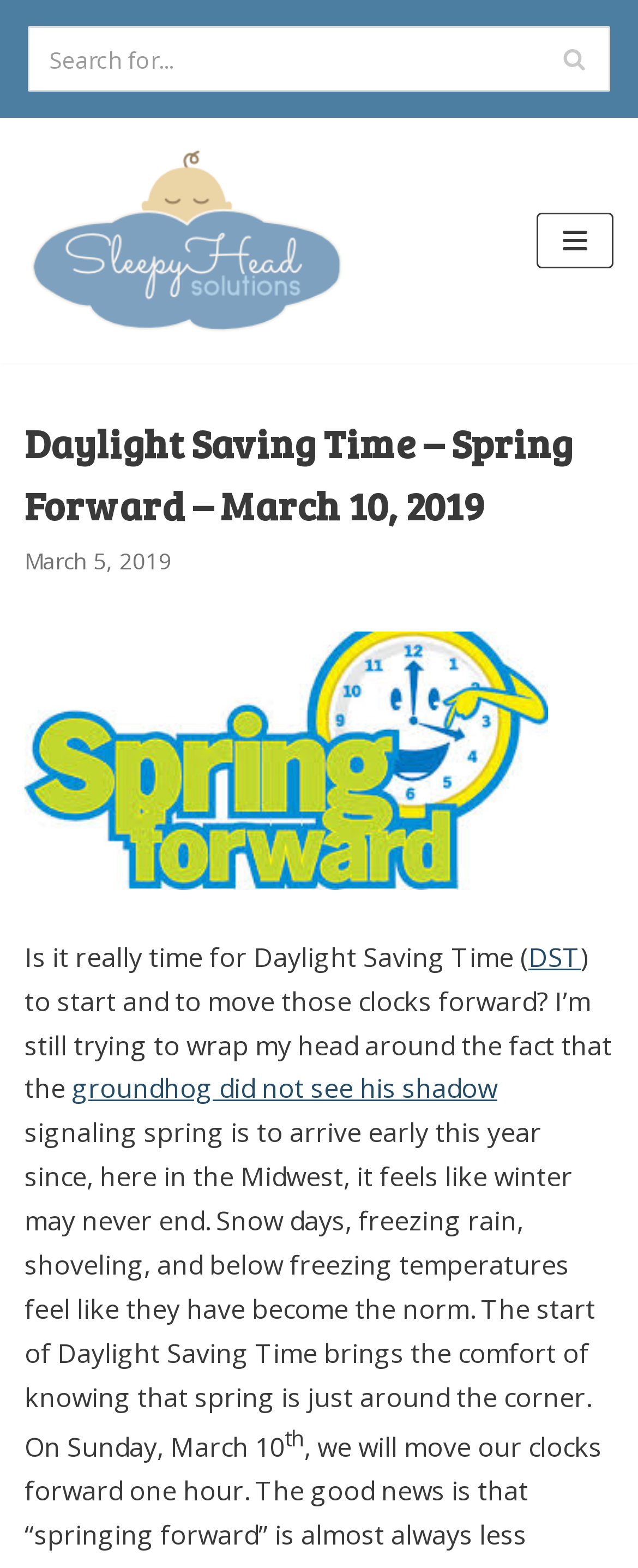What is DST?
Using the visual information, answer the question in a single word or phrase.

Daylight Saving Time